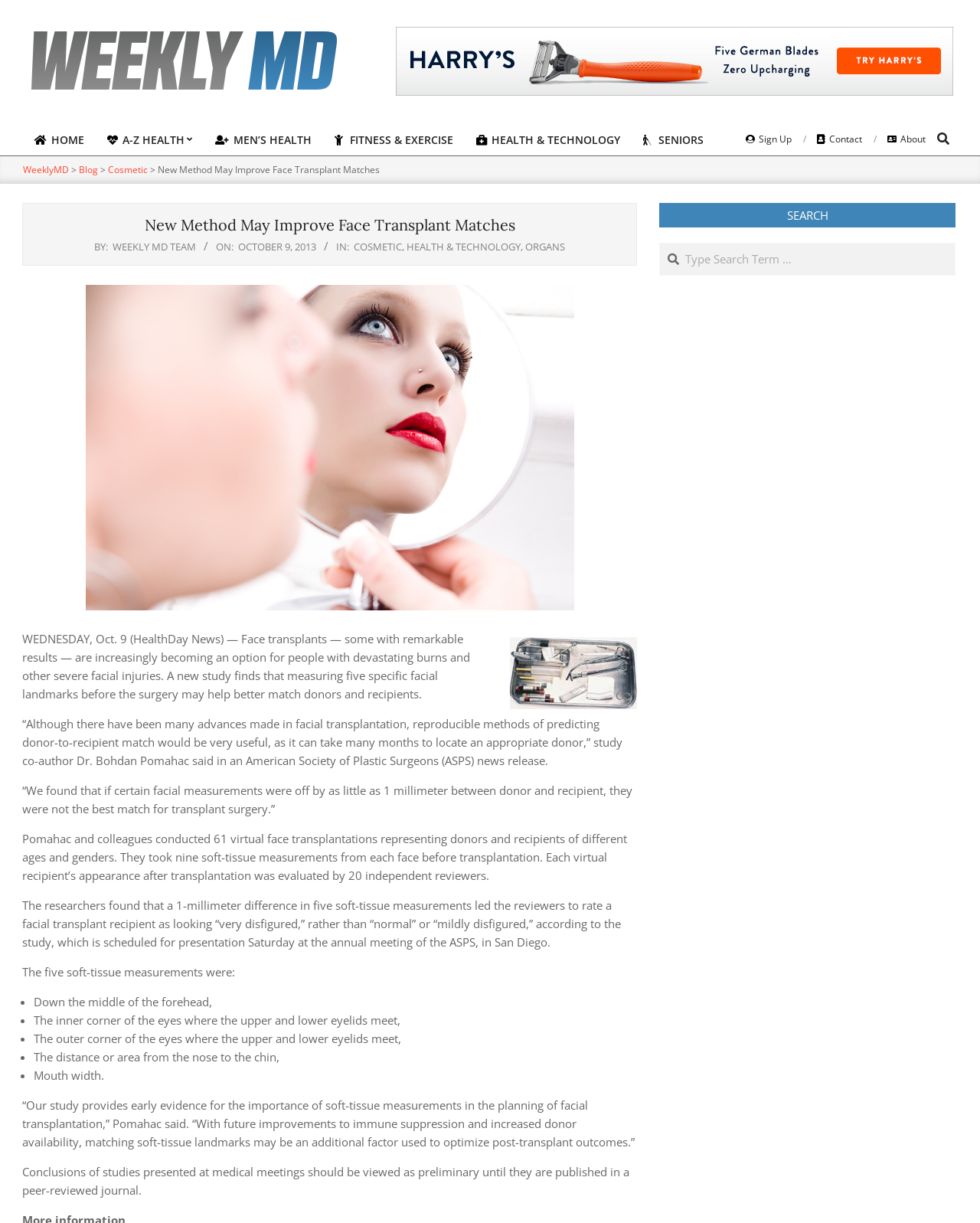Determine the bounding box coordinates for the region that must be clicked to execute the following instruction: "Click on the COSMETIC link".

[0.361, 0.196, 0.41, 0.207]